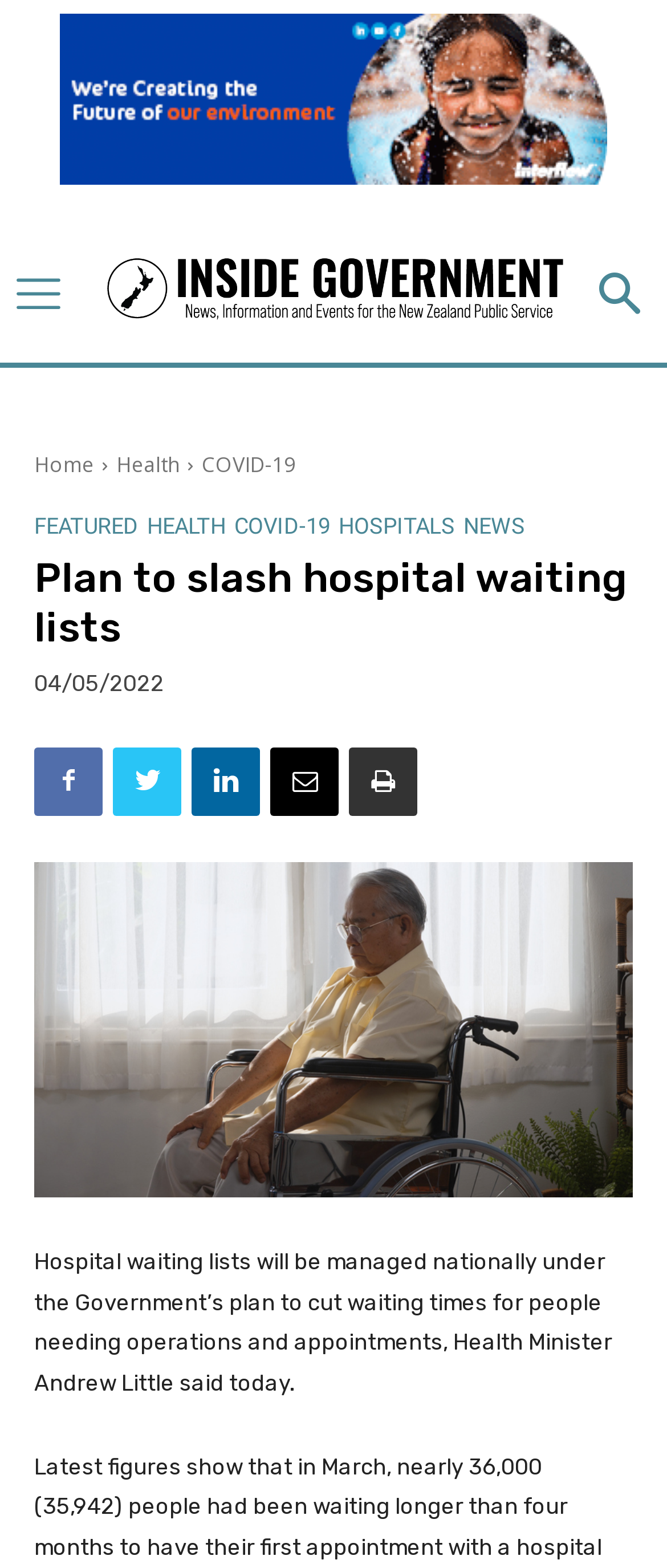What is the purpose of the Government's plan?
Please provide a detailed and thorough answer to the question.

I understood the purpose of the Government's plan by reading the article content, which states that the plan is to 'cut waiting times for people needing operations and appointments'.